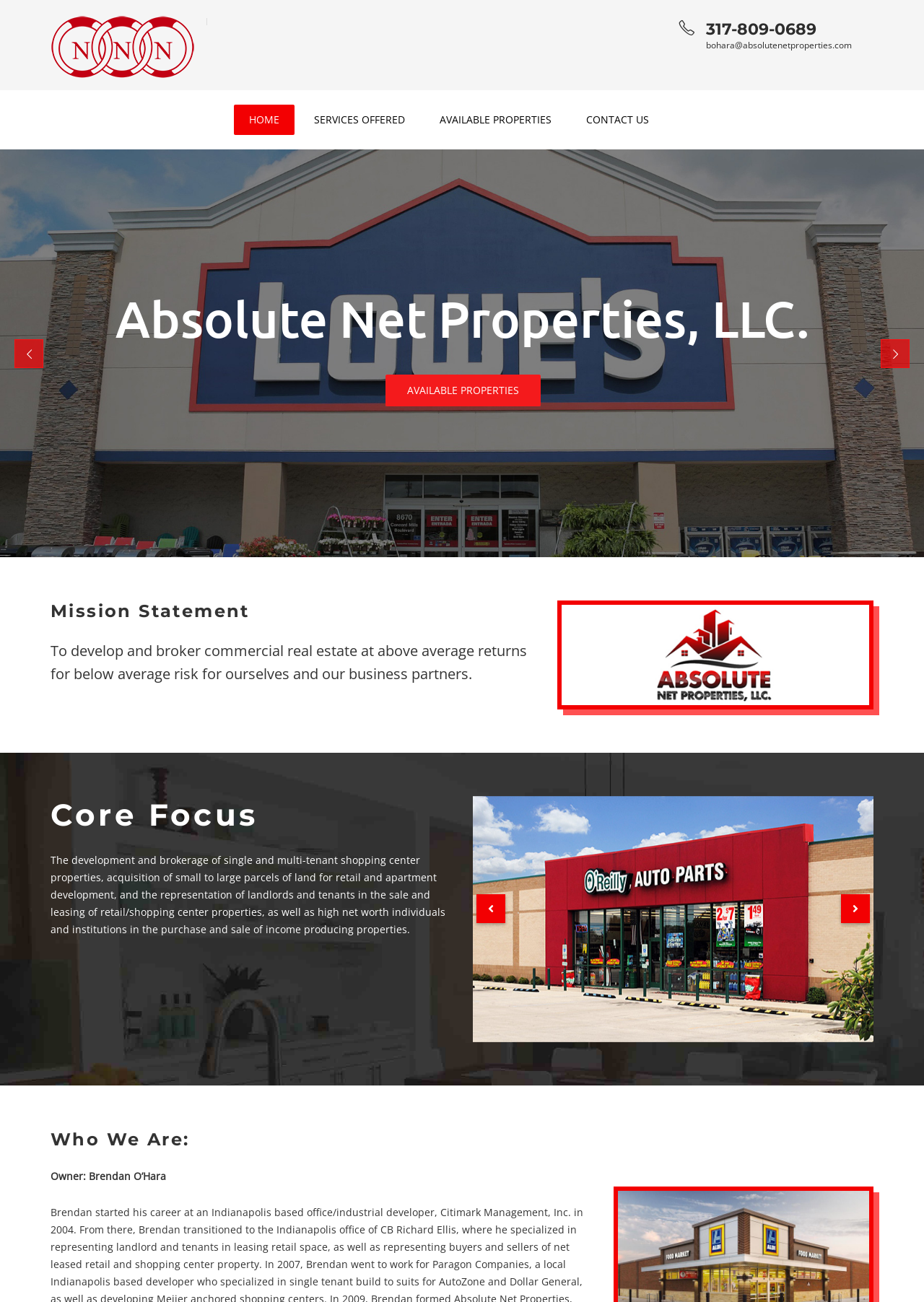Please provide a one-word or phrase answer to the question: 
Who is the owner of the company?

Brendan O'Hara